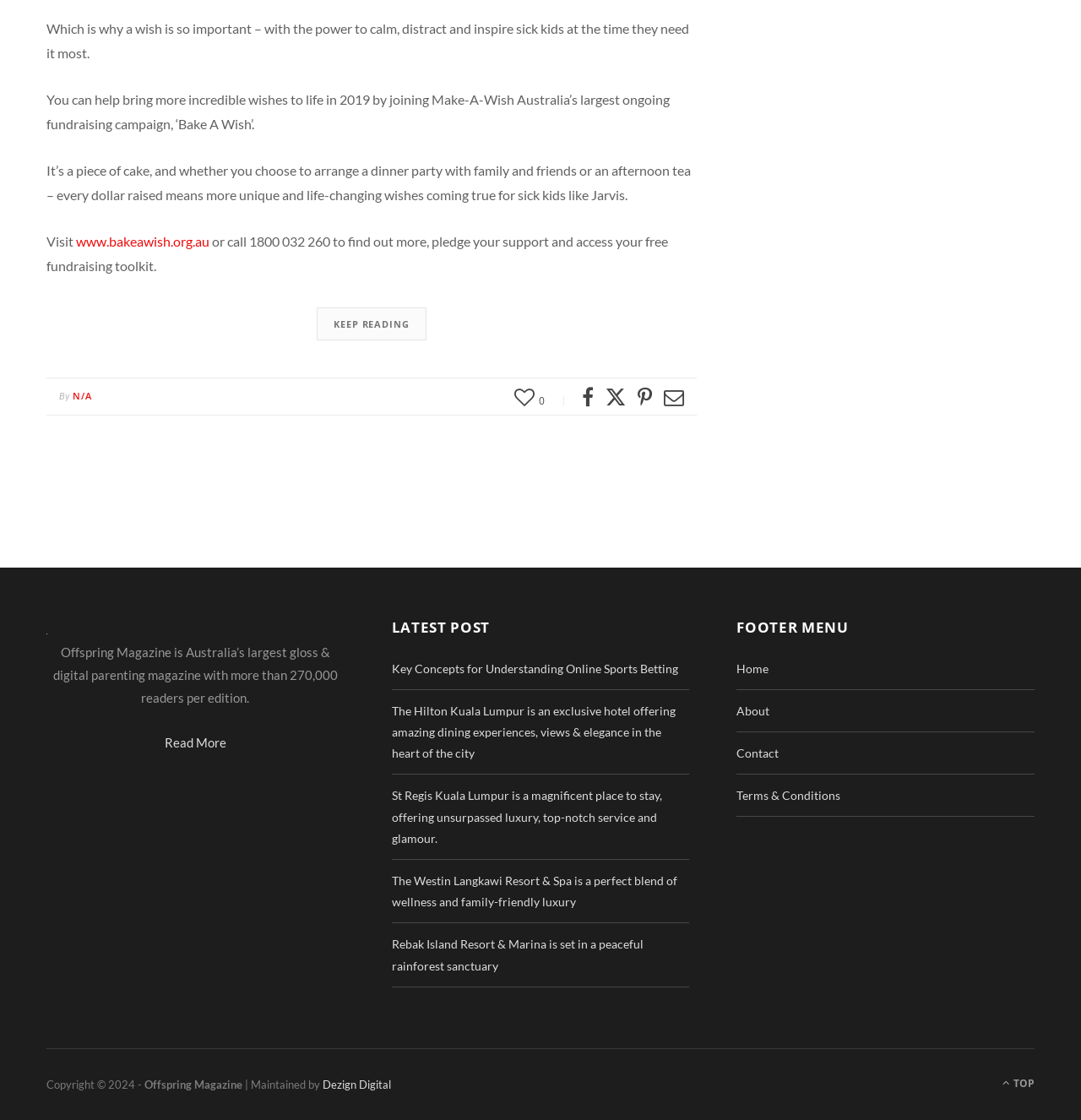Determine the bounding box of the UI element mentioned here: "www.bakeawish.org.au". The coordinates must be in the format [left, top, right, bottom] with values ranging from 0 to 1.

[0.07, 0.208, 0.194, 0.222]